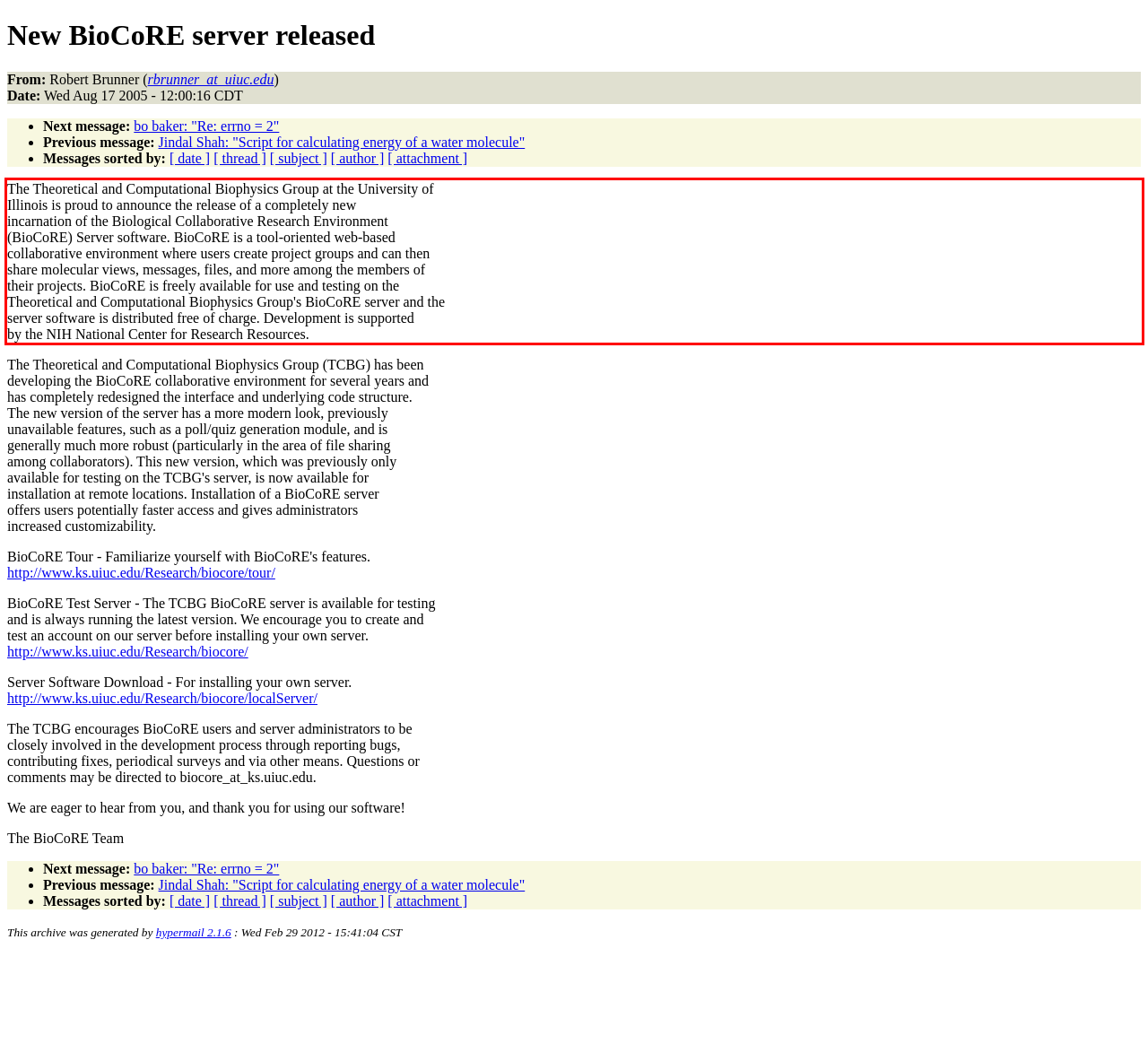From the provided screenshot, extract the text content that is enclosed within the red bounding box.

The Theoretical and Computational Biophysics Group at the University of Illinois is proud to announce the release of a completely new incarnation of the Biological Collaborative Research Environment (BioCoRE) Server software. BioCoRE is a tool-oriented web-based collaborative environment where users create project groups and can then share molecular views, messages, files, and more among the members of their projects. BioCoRE is freely available for use and testing on the Theoretical and Computational Biophysics Group's BioCoRE server and the server software is distributed free of charge. Development is supported by the NIH National Center for Research Resources.